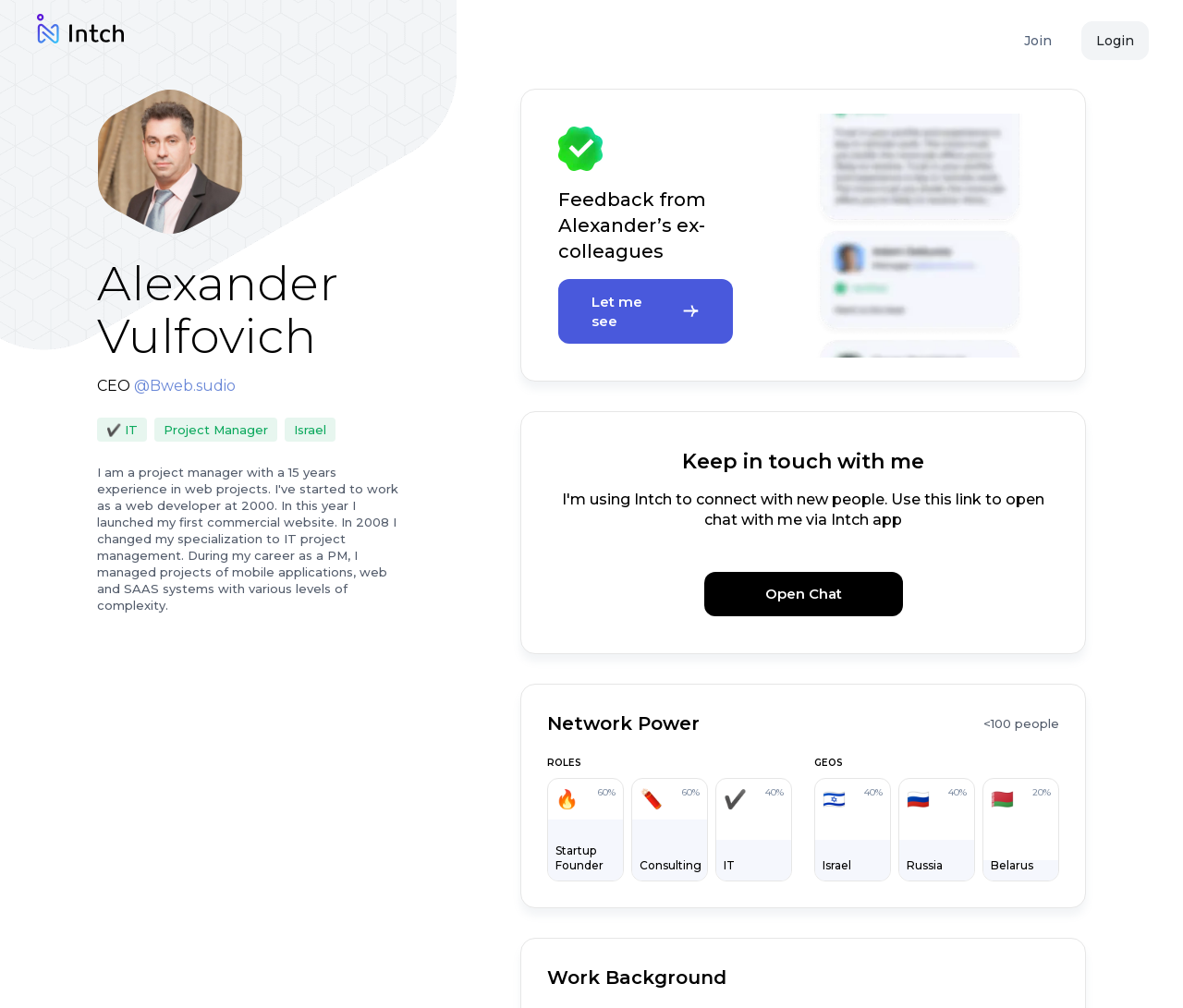Provide a brief response to the question using a single word or phrase: 
What is the name of the app Alexander Vulfovich is using to connect with people?

Intch